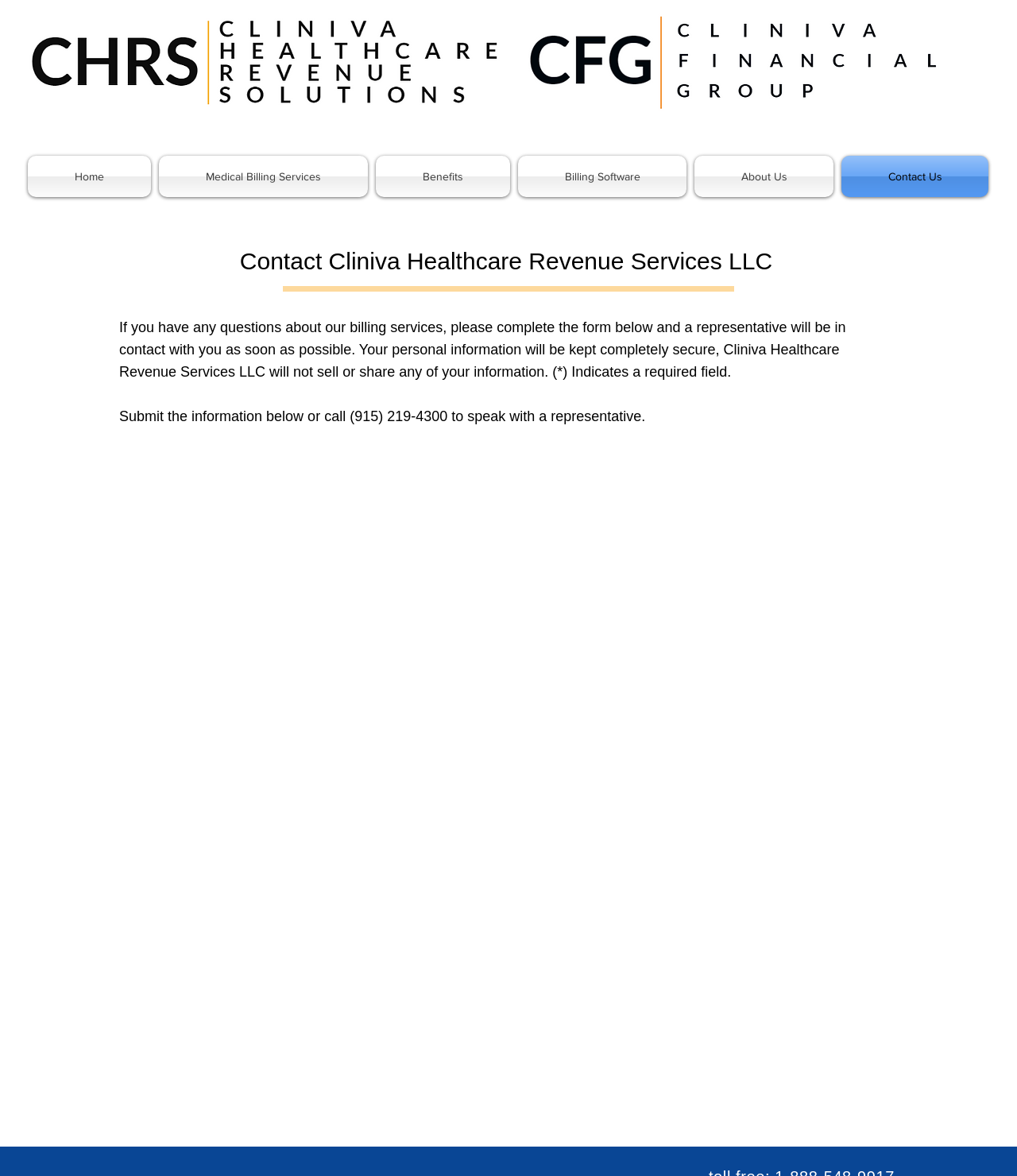Using the provided element description "Medical Billing Services", determine the bounding box coordinates of the UI element.

[0.152, 0.132, 0.366, 0.168]